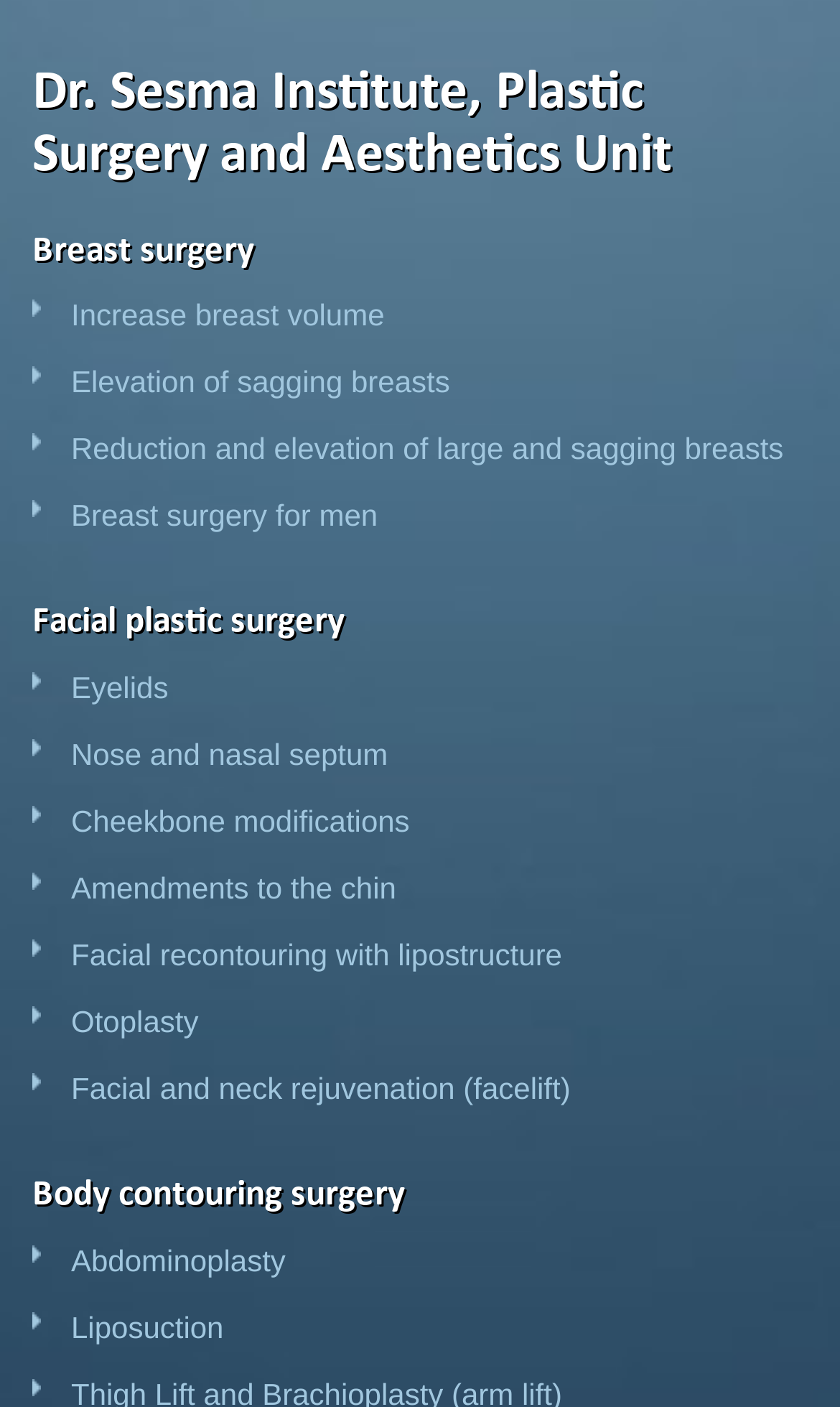Determine the bounding box coordinates for the area that needs to be clicked to fulfill this task: "View 'Facial recontouring with lipostructure'". The coordinates must be given as four float numbers between 0 and 1, i.e., [left, top, right, bottom].

[0.038, 0.663, 0.962, 0.711]